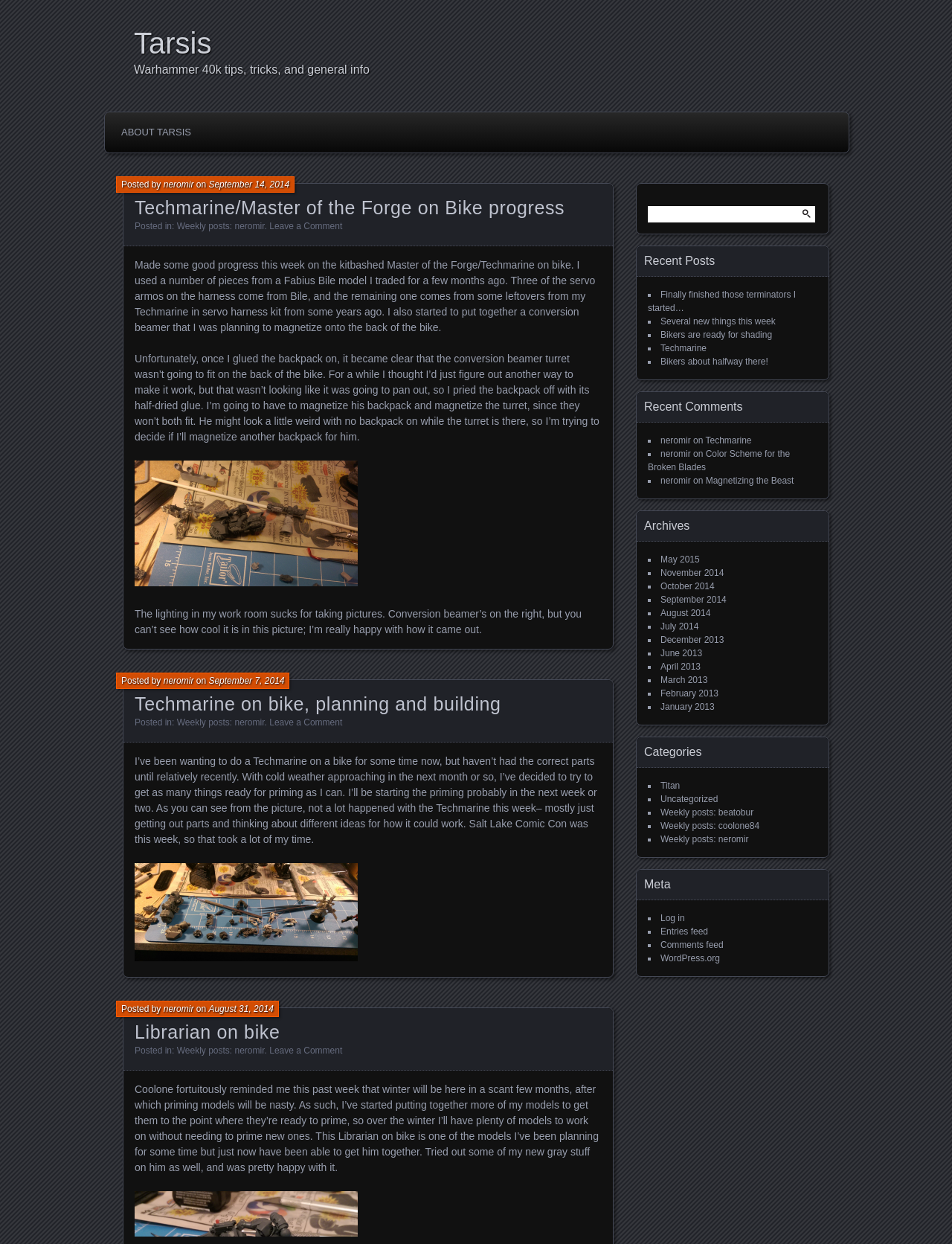Can you give a detailed response to the following question using the information from the image? What is the date of the second article?

I found the date of the second article by looking at the 'Posted by' section of the second article, which is located below the heading 'Techmarine on bike, planning and building'. The date is 'September 7, 2014'.